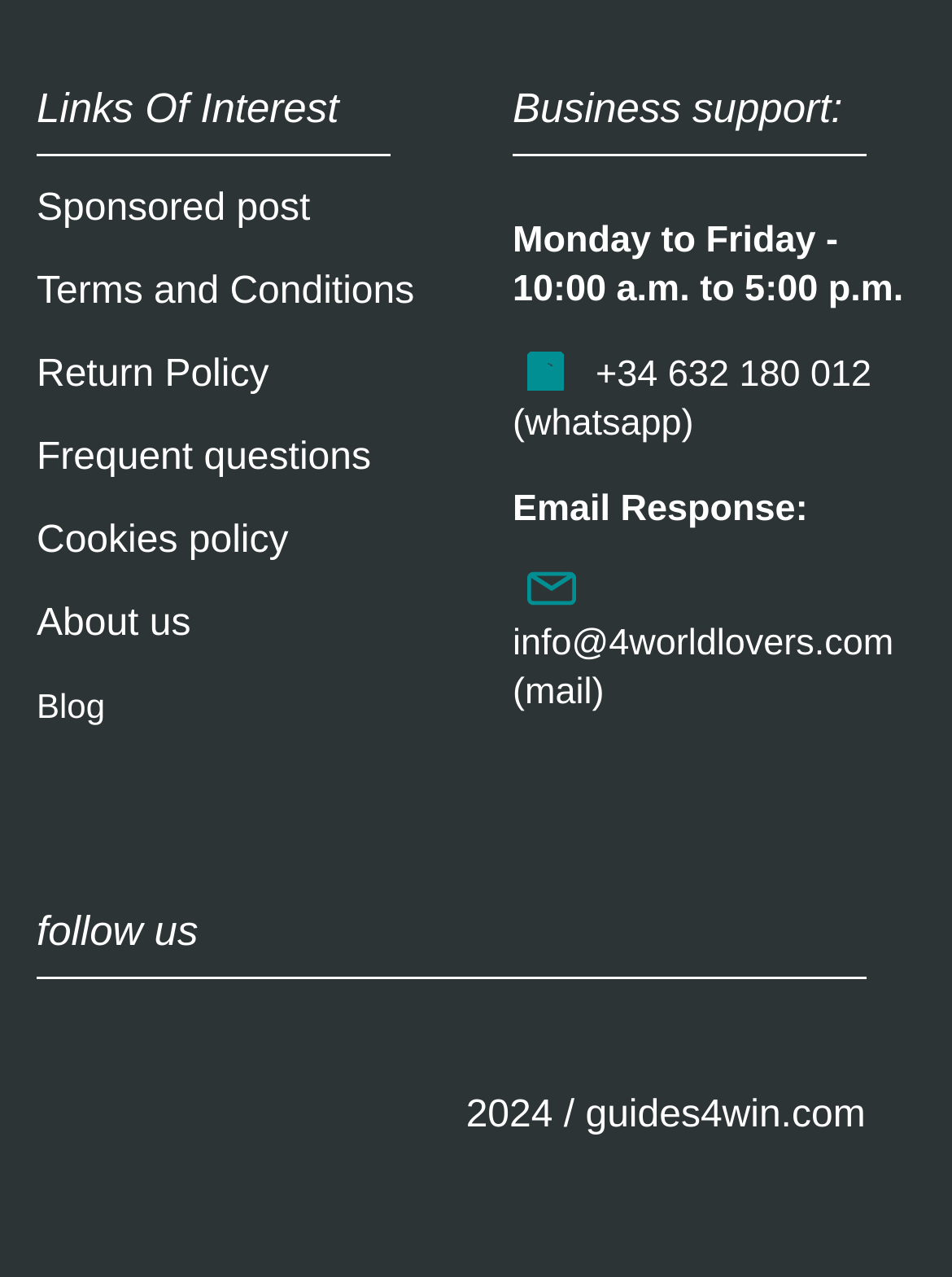Provide the bounding box coordinates of the HTML element described as: "Terms and Conditions". The bounding box coordinates should be four float numbers between 0 and 1, i.e., [left, top, right, bottom].

[0.038, 0.213, 0.435, 0.245]